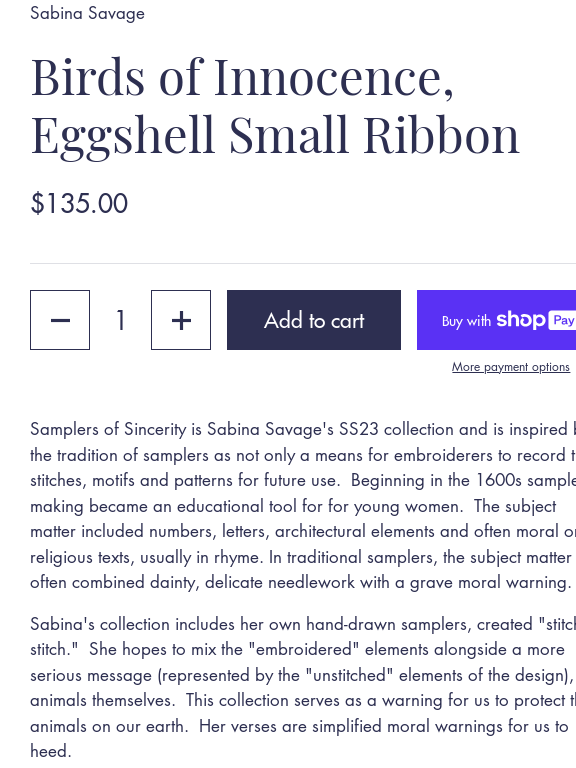What is the ecological message conveyed by the product?
Using the information from the image, provide a comprehensive answer to the question.

The caption highlights that the product presentation reflects Sabina's commitment to raising awareness about wildlife conservation, specifically in relation to endangered bird species, which is the ecological message conveyed by the product.